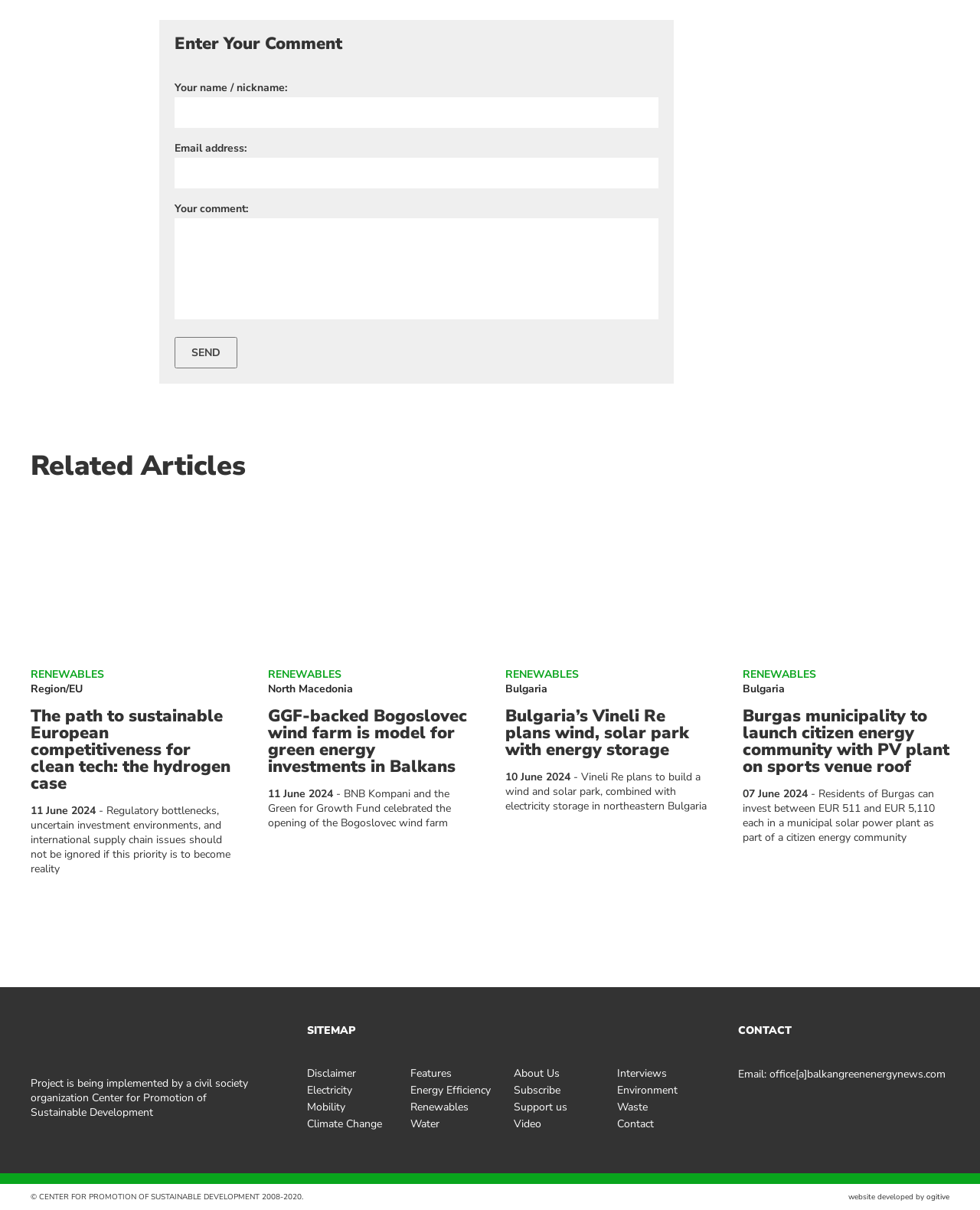Observe the image and answer the following question in detail: What is the purpose of the text box at the top?

The text box at the top is labeled 'Enter Your Comment' and is accompanied by fields for name/nickname and email address, suggesting that it is for users to leave a comment or feedback on the webpage.